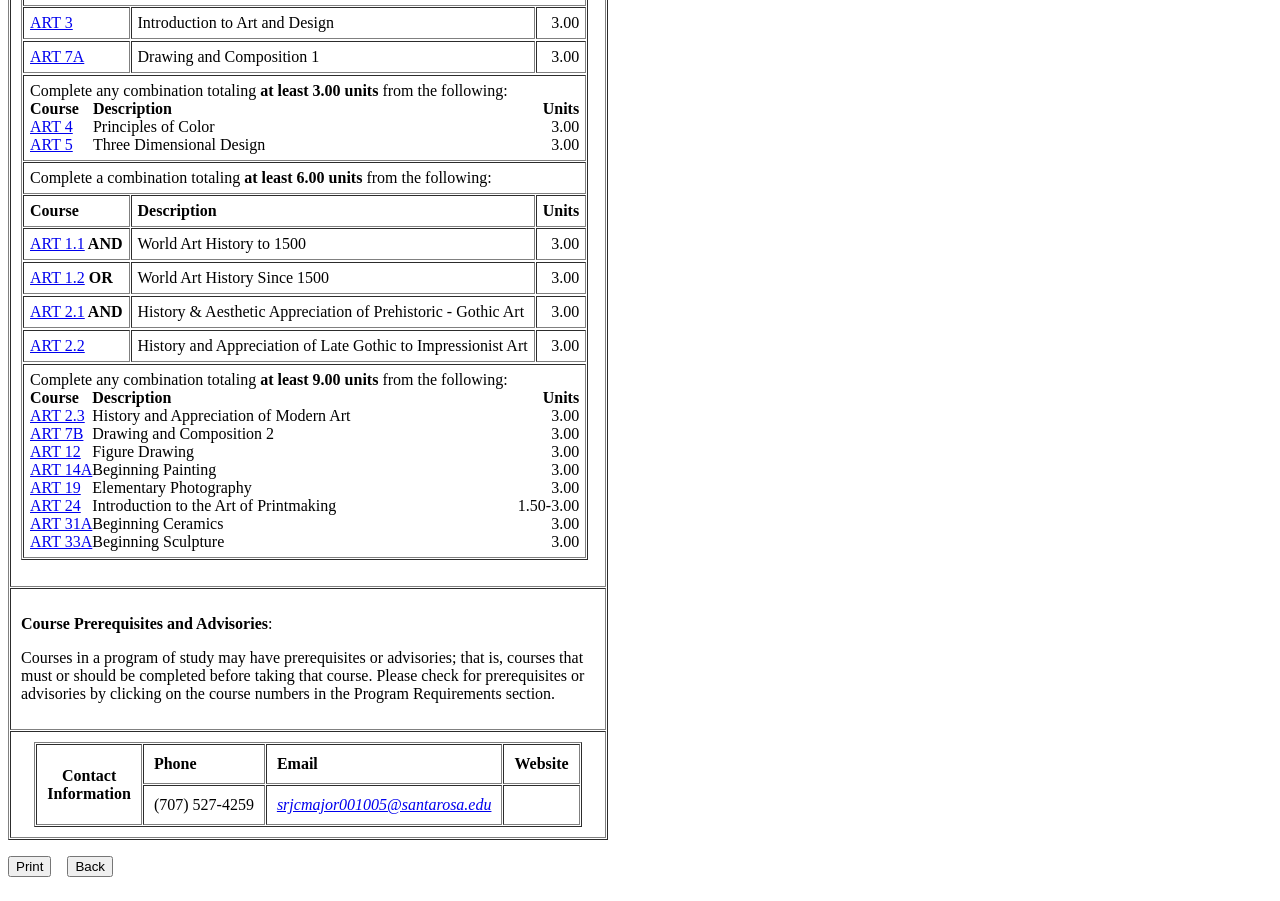Please identify the bounding box coordinates of the region to click in order to complete the task: "Click on ART 1.1 link". The coordinates must be four float numbers between 0 and 1, specified as [left, top, right, bottom].

[0.023, 0.261, 0.066, 0.28]